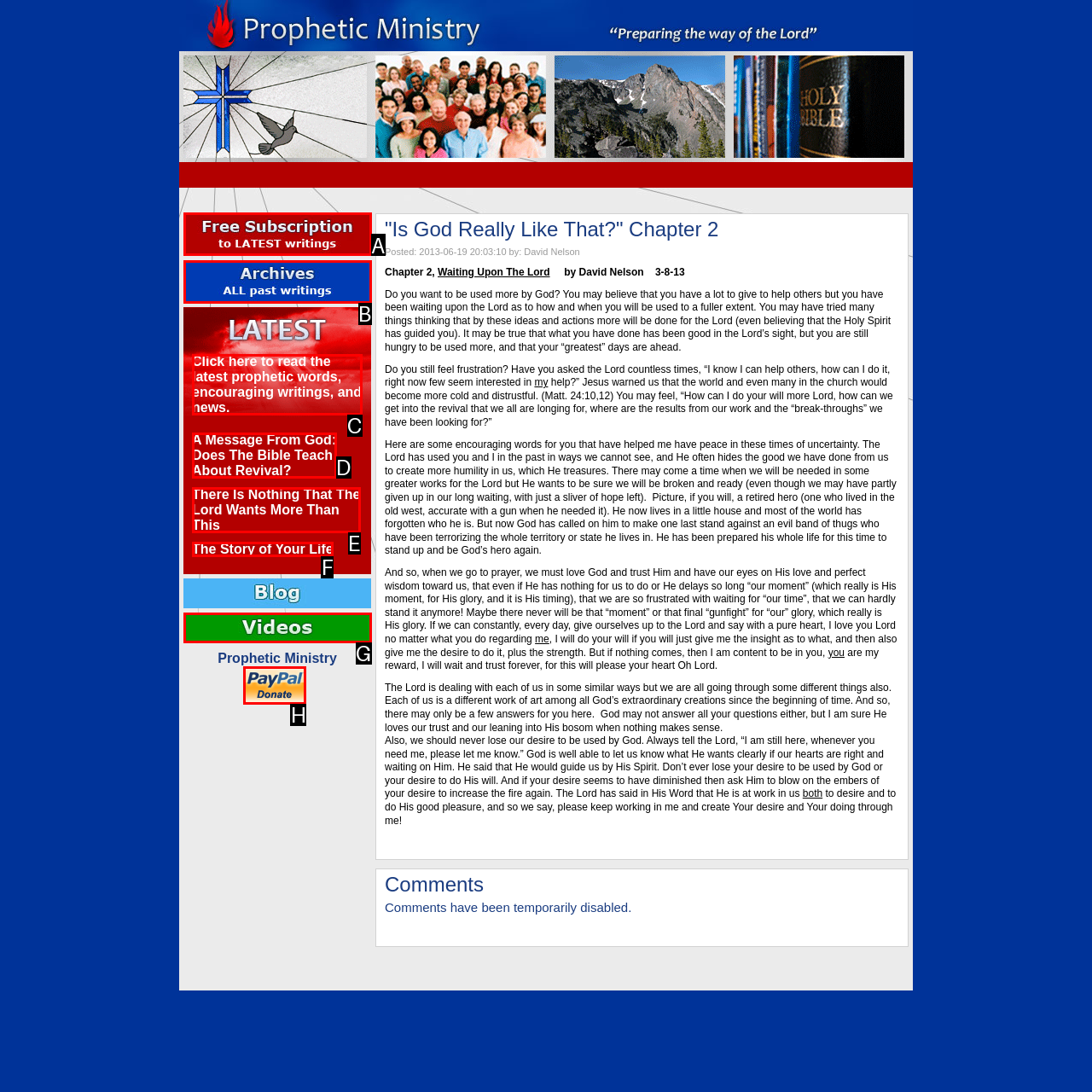Select the HTML element to finish the task: Click on free subscription Reply with the letter of the correct option.

A